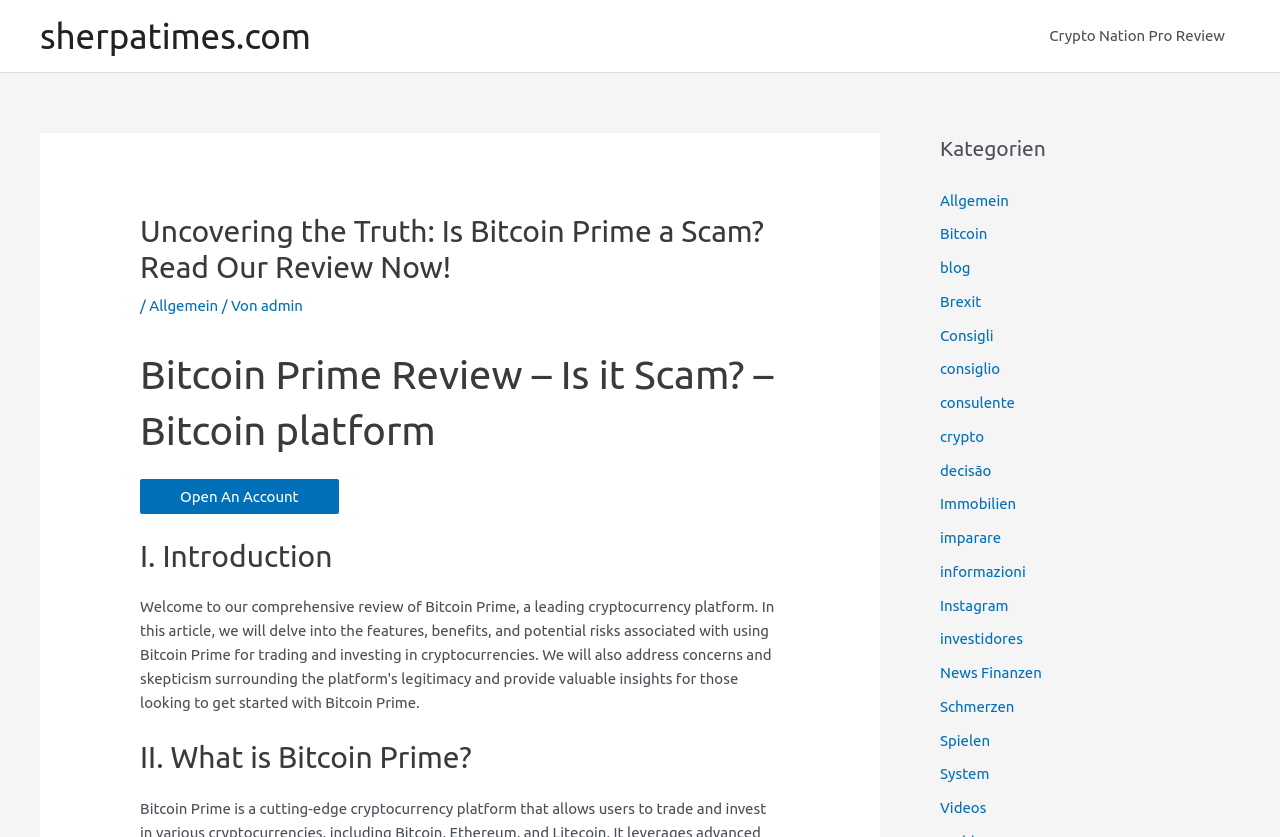What is the name of the website?
Refer to the image and offer an in-depth and detailed answer to the question.

The name of the website can be found in the link element with the text 'sherpatimes.com' at the top of the webpage, which suggests that it is the website's domain name.